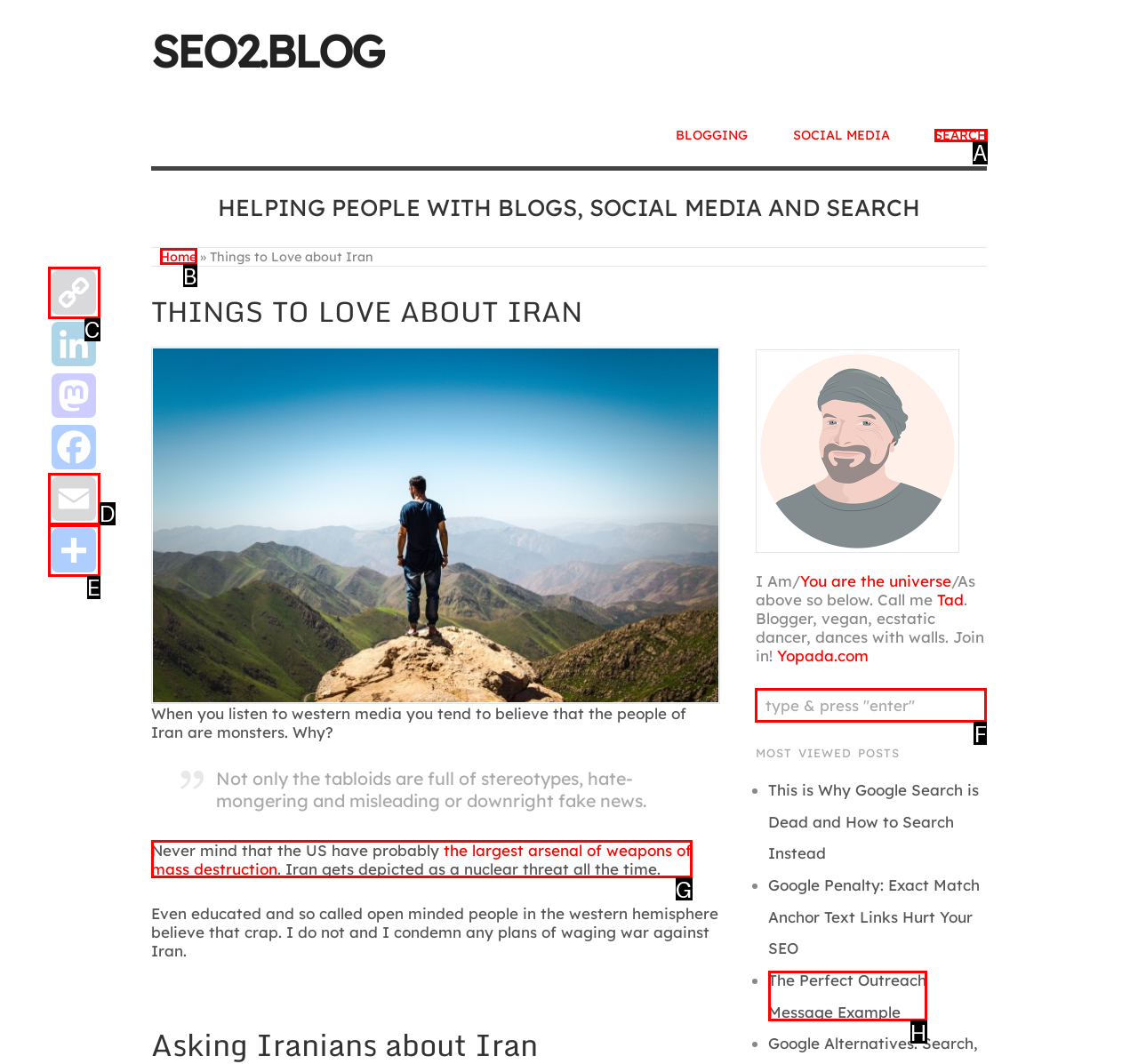Select the appropriate HTML element to click on to finish the task: Search for a topic in the search bar.
Answer with the letter corresponding to the selected option.

F